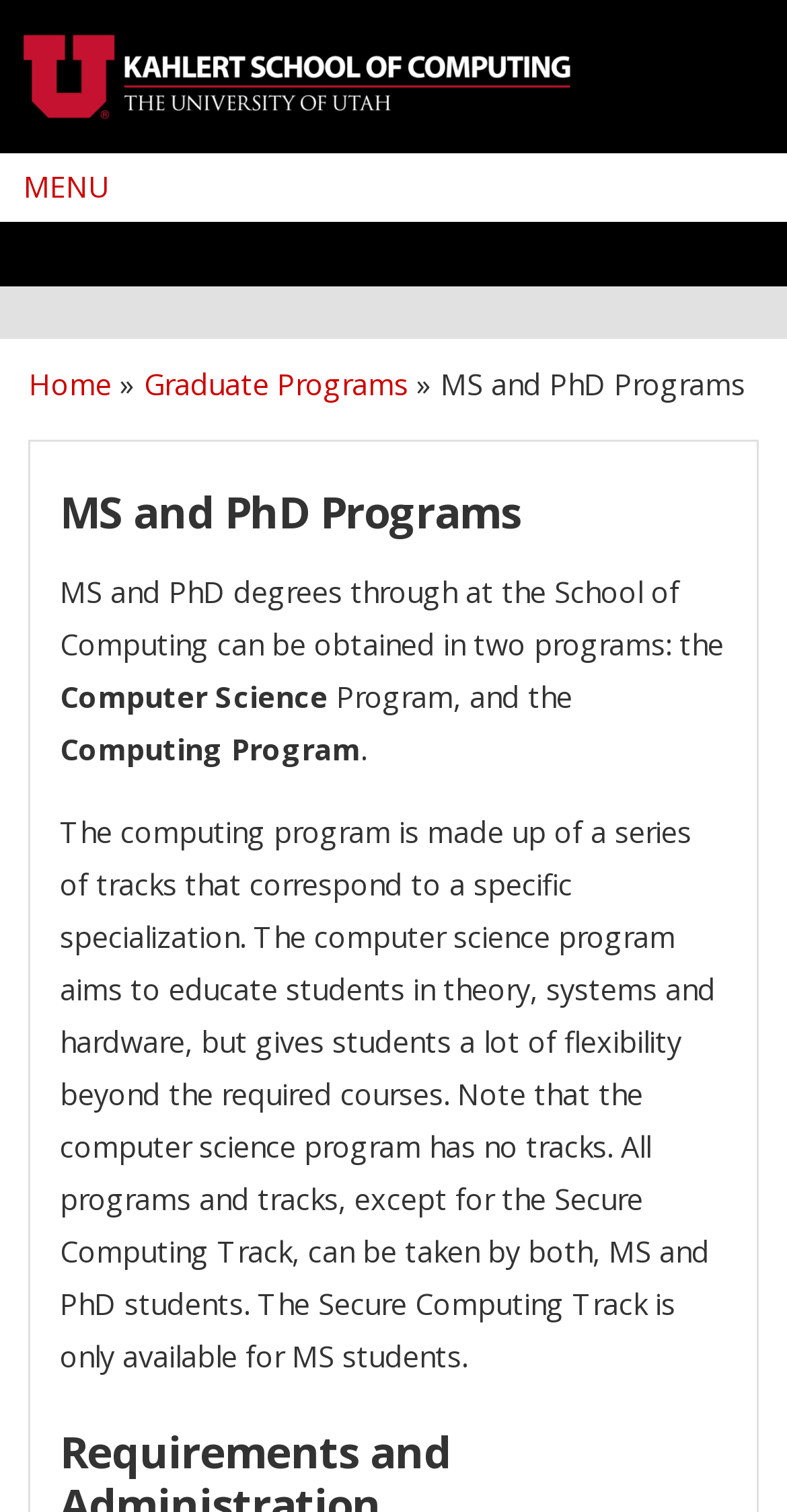What programs can be obtained at the School of Computing?
Please provide a comprehensive answer based on the visual information in the image.

Based on the webpage content, it is mentioned that MS and PhD degrees can be obtained in two programs at the School of Computing, which are the Computer Science Program and the Computing Program.